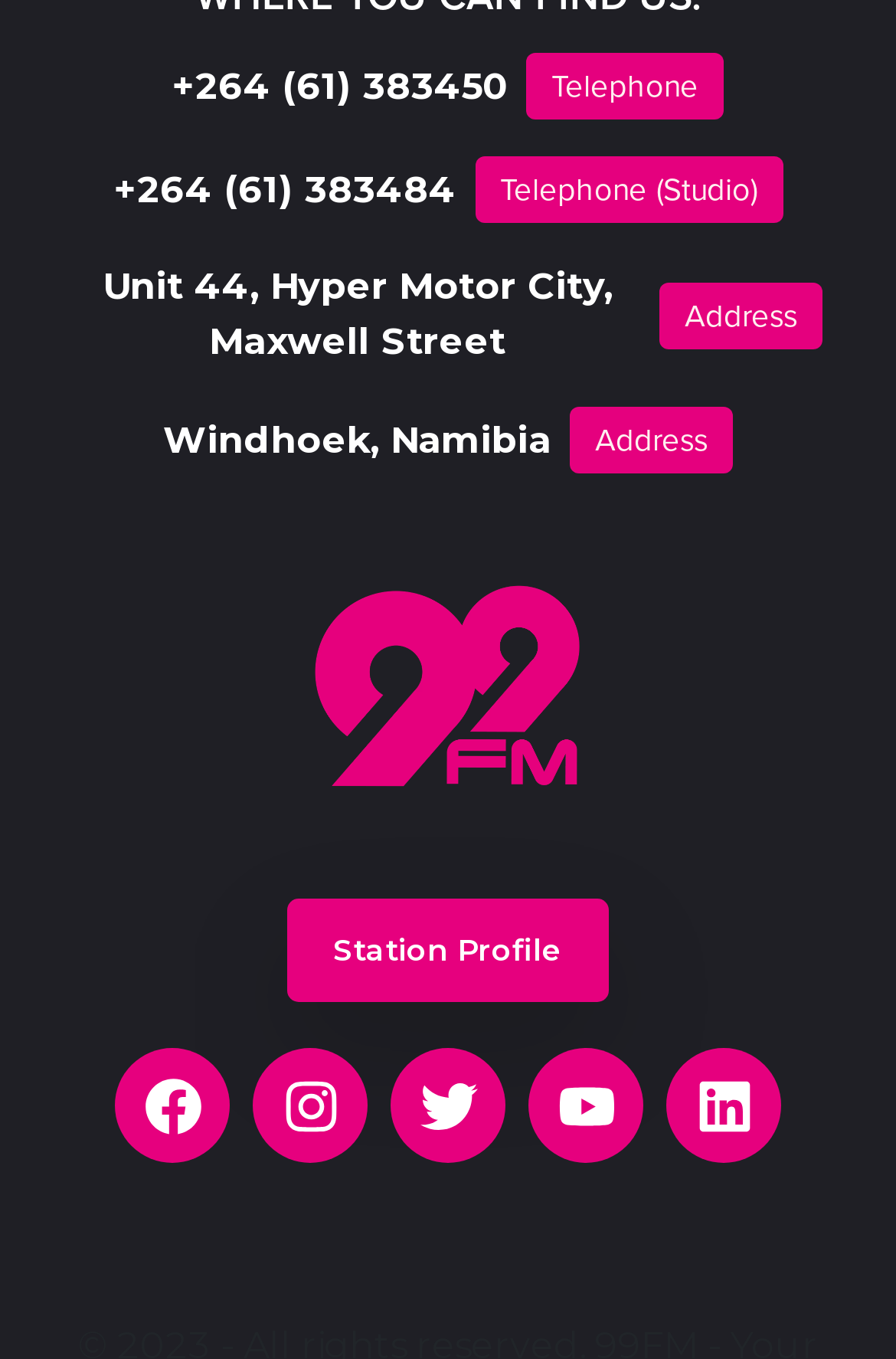Determine the bounding box coordinates for the area that needs to be clicked to fulfill this task: "Call the studio telephone number". The coordinates must be given as four float numbers between 0 and 1, i.e., [left, top, right, bottom].

[0.127, 0.102, 0.873, 0.178]